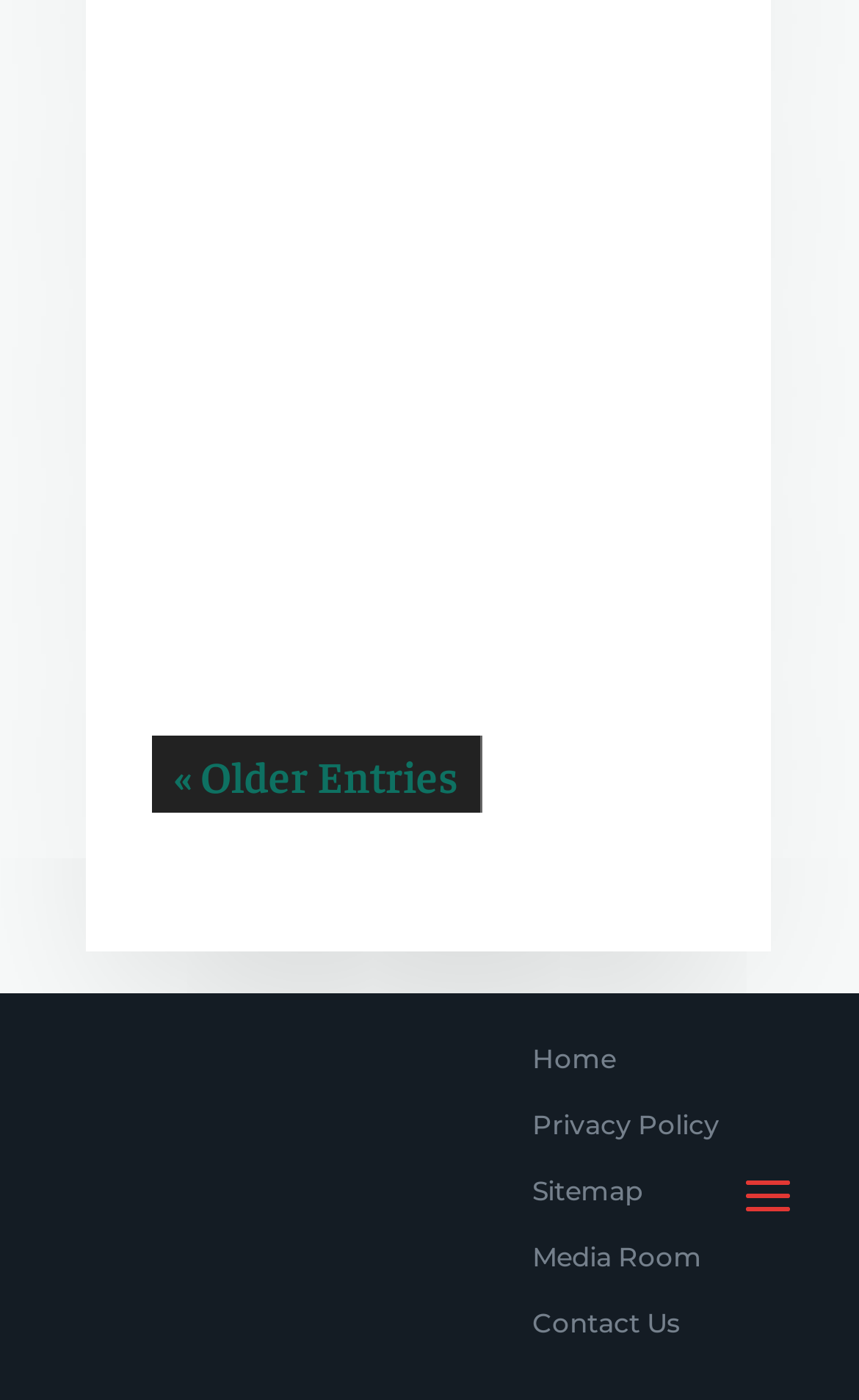Please determine the bounding box coordinates for the element that should be clicked to follow these instructions: "read about Concrete Floors".

[0.225, 0.097, 0.7, 0.178]